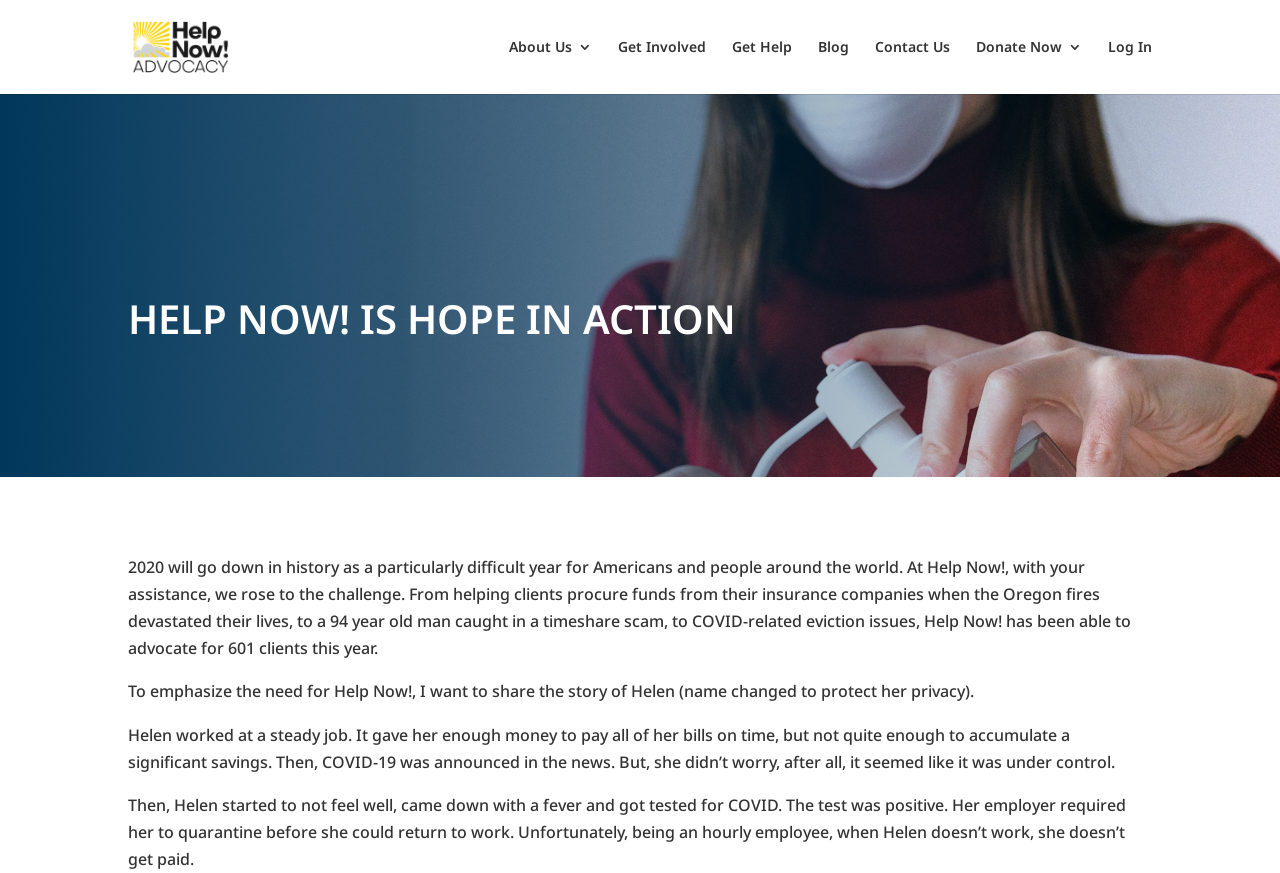Determine the main headline from the webpage and extract its text.

HELP NOW! IS HOPE IN ACTION